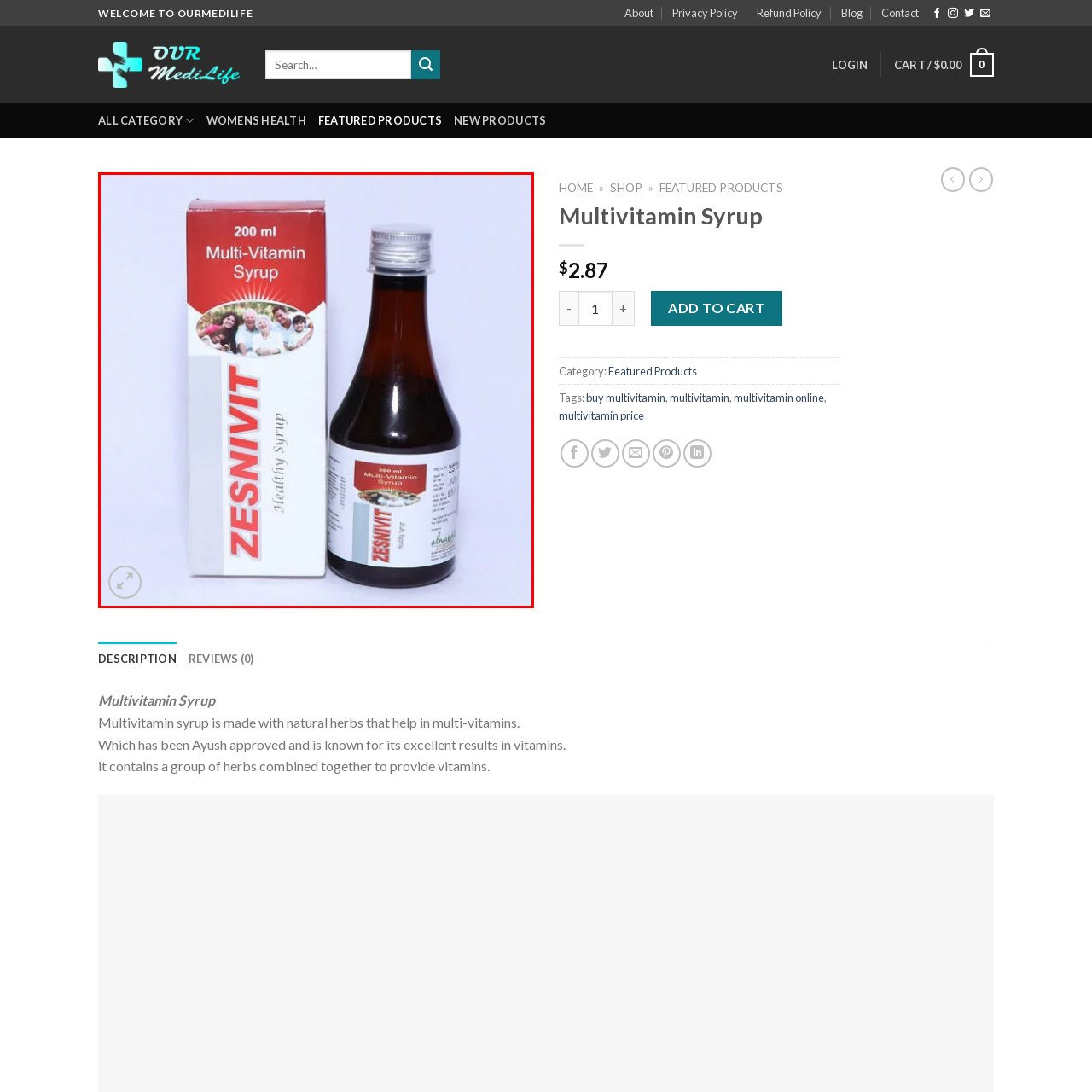Give an elaborate description of the visual elements within the red-outlined box.

The image features a bottle of "Zesnivit" Multi-Vitamin Syrup, prominently labeled as containing 200 ml. The syrup is presented in a brown glass bottle with a silver screw cap, displayed next to its white and red packaging box. The box features the text "200 ml Multi-Vitamin Syrup" at the top, along with vibrant images of a happy family enjoying time together, emphasizing the health benefits of the product. This multivitamin syrup is designed to promote overall wellness, combining natural herbs known for their nutritional advantages. The product is suitable for individuals seeking to enhance their vitamin intake for better health.